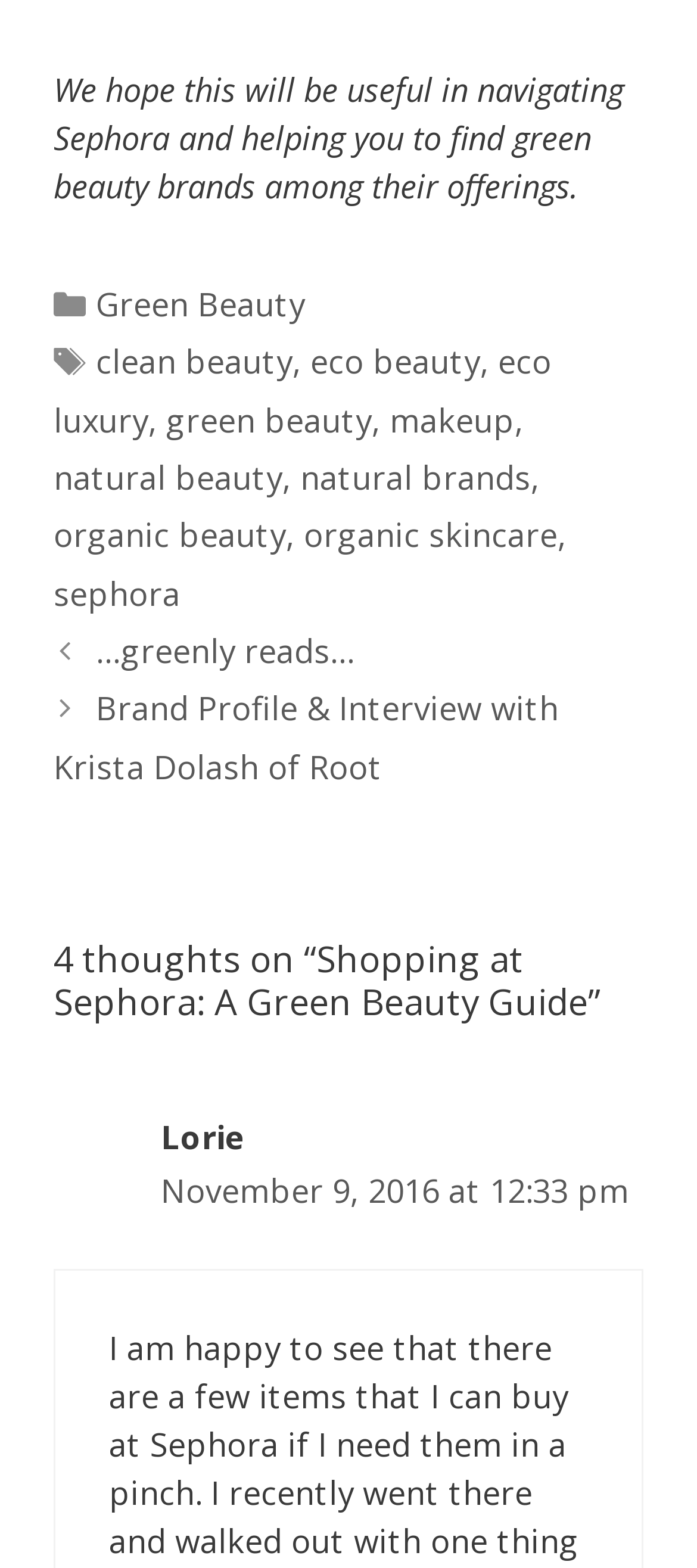Please answer the following question using a single word or phrase: What categories are listed in the footer?

Categories, Tags